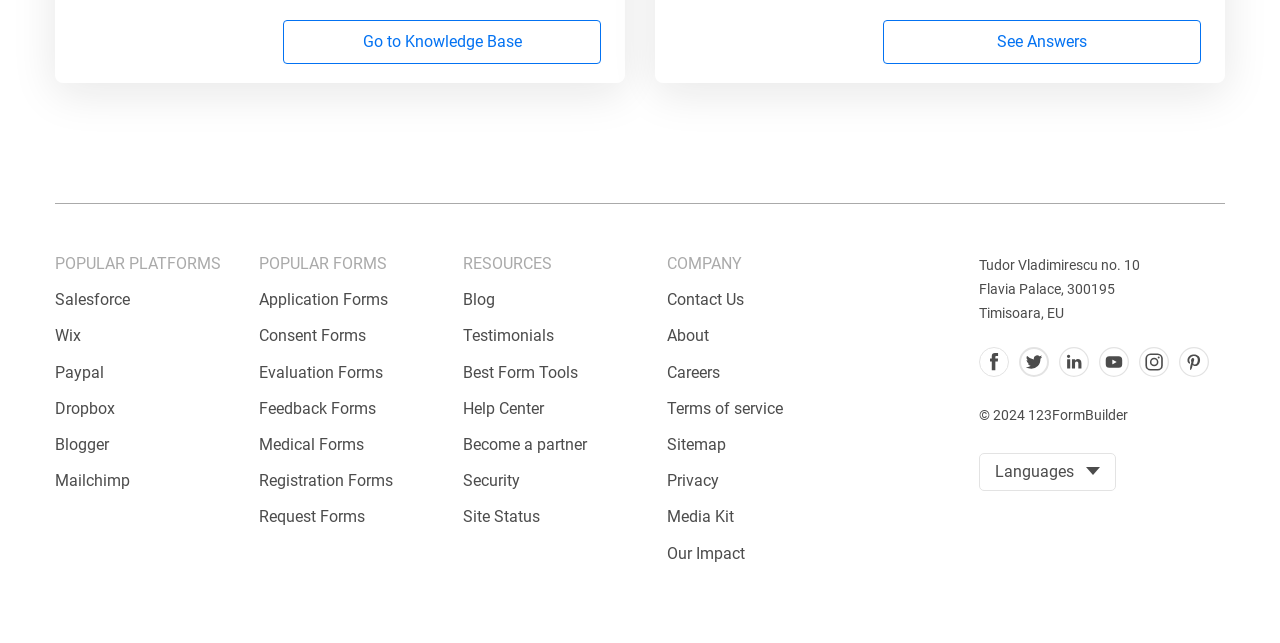Find the bounding box coordinates of the element you need to click on to perform this action: 'Go to Knowledge Base'. The coordinates should be represented by four float values between 0 and 1, in the format [left, top, right, bottom].

[0.221, 0.03, 0.47, 0.099]